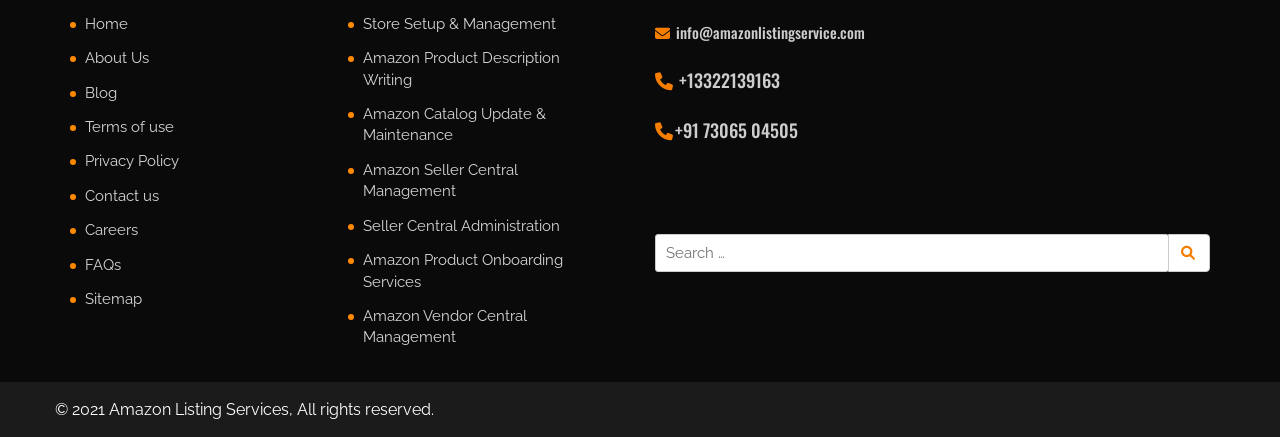How many social media links are present on the webpage?
Using the information from the image, answer the question thoroughly.

I counted the number of social media links by looking at the links with images of Facebook, Twitter, Linkedin, and Pinterest, which are located at the bottom right section of the webpage.